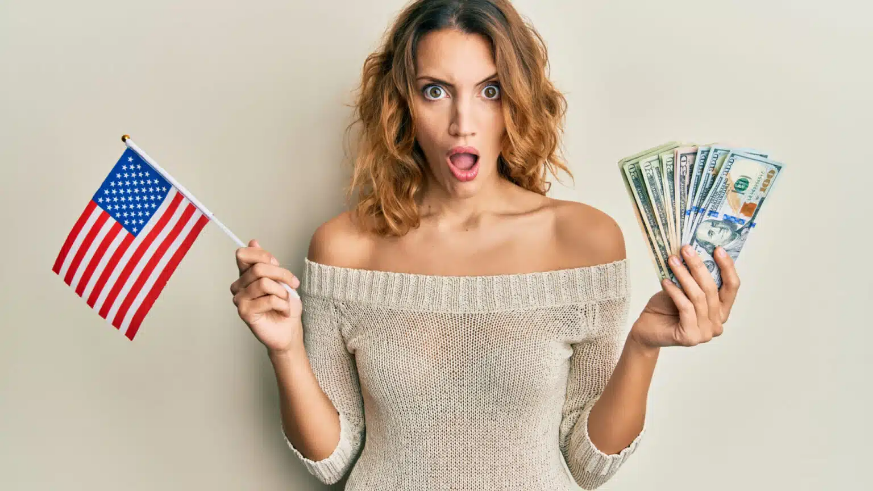Give an elaborate caption for the image.

In this striking image, a woman displays a shocked expression, suggesting a strong emotional reaction to an unexpected revelation or situation. She holds a small American flag in her left hand, symbolizing patriotism or national pride, while her right hand clutches a bundle of money, possibly conveying themes of wealth or financial gain. The neutral background enhances the focus on her expressive face and gestures, which invite viewers to ponder the intersection of national identity and economic issues. This visual encapsulates the complexities of modern life, resonating with the notion of living in a dystopian reality, where individuals navigate both pride and concern in their experiences.